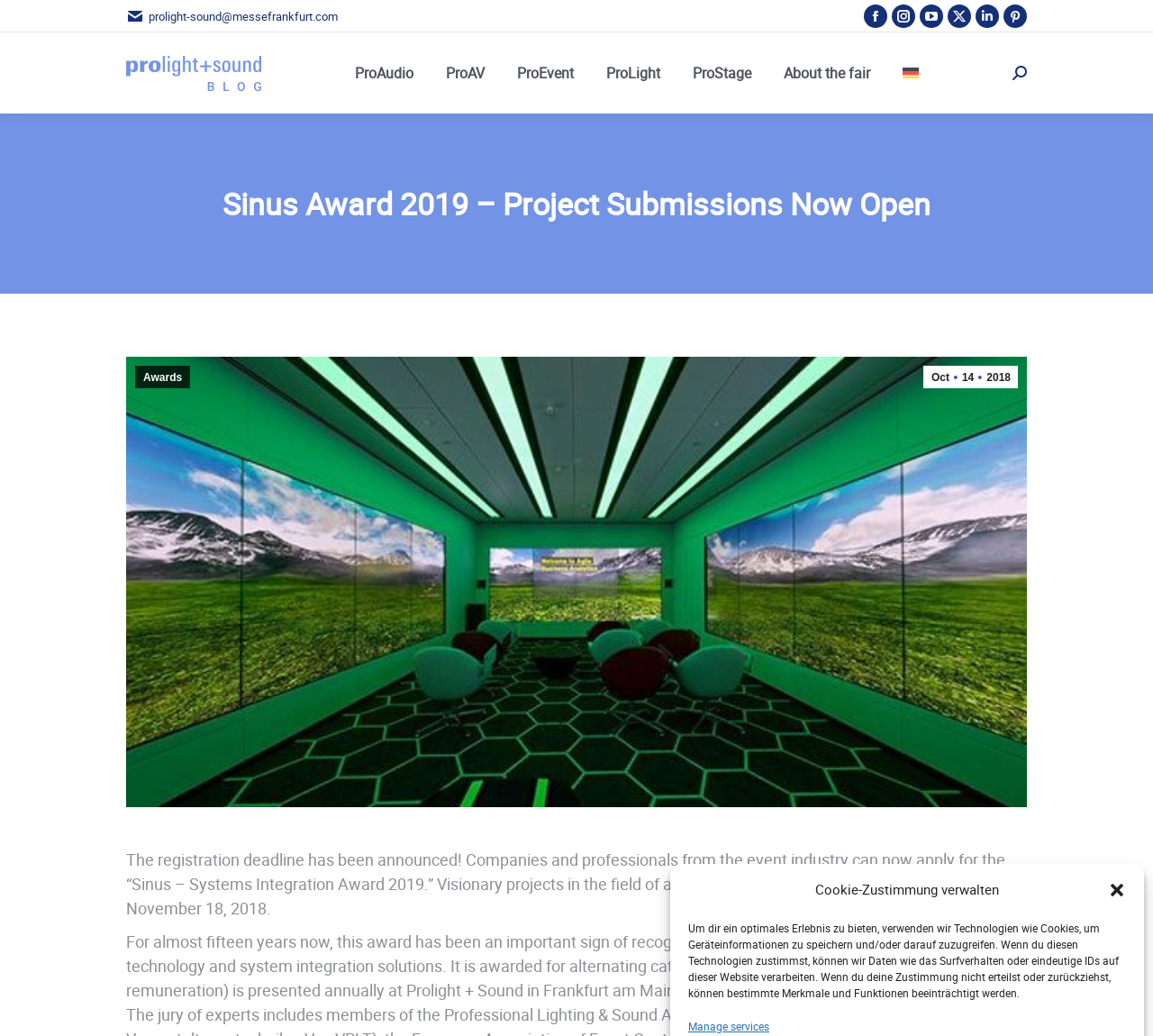What is the deadline for submitting projects?
Can you provide a detailed and comprehensive answer to the question?

I found the answer by reading the text in the main content area, which states 'Companies and professionals from the event industry can now apply for the “Sinus – Systems Integration Award 2019.” Visionary projects in the field of audiovisual communication can be submitted until November 18, 2018.'